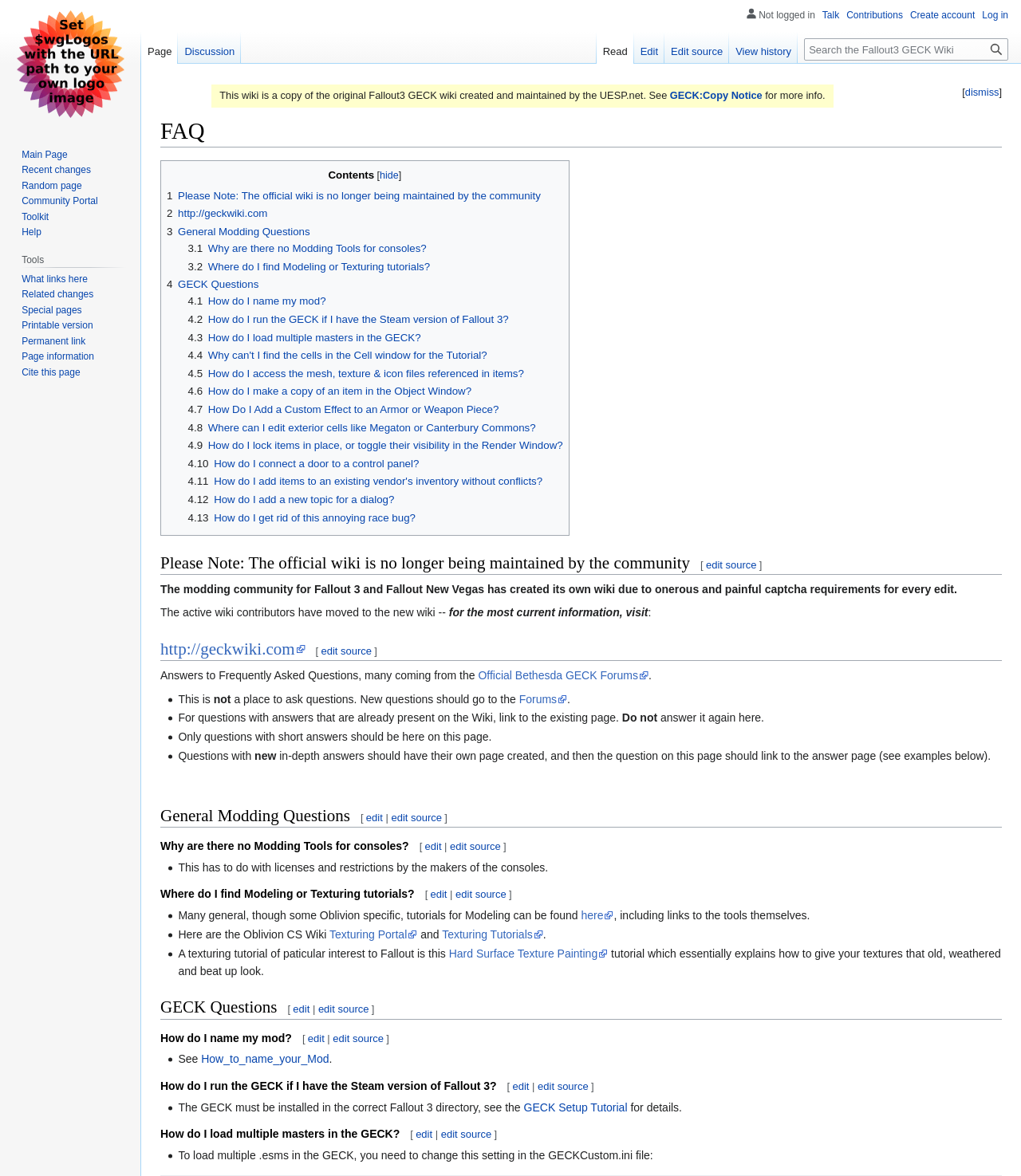Where can I find Modeling or Texturing tutorials?
Refer to the image and offer an in-depth and detailed answer to the question.

Modeling and Texturing tutorials can be found on this wiki, as well as on the Oblivion CS Wiki, which provides links to the tools themselves and specific tutorials for Modeling and Texturing.